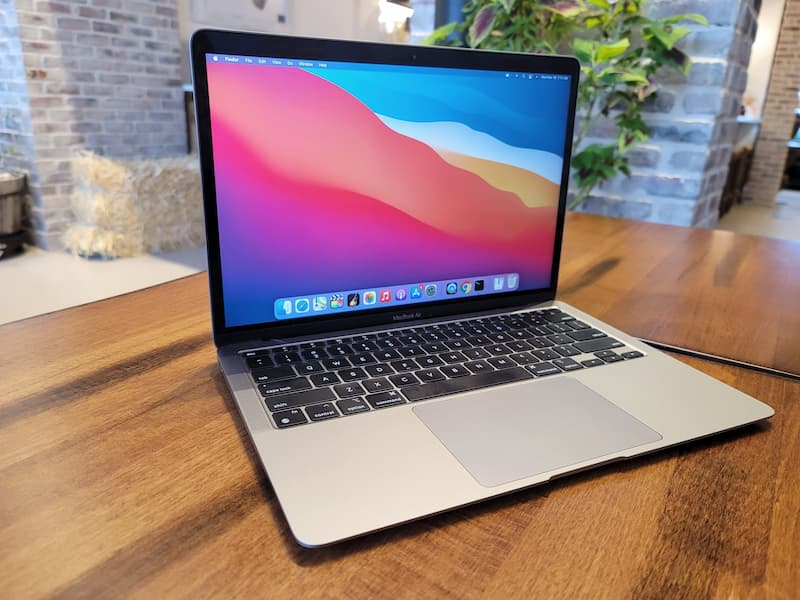What colors are featured in the wallpaper on the MacBook Air?
Using the visual information, reply with a single word or short phrase.

Pink, blue, and orange